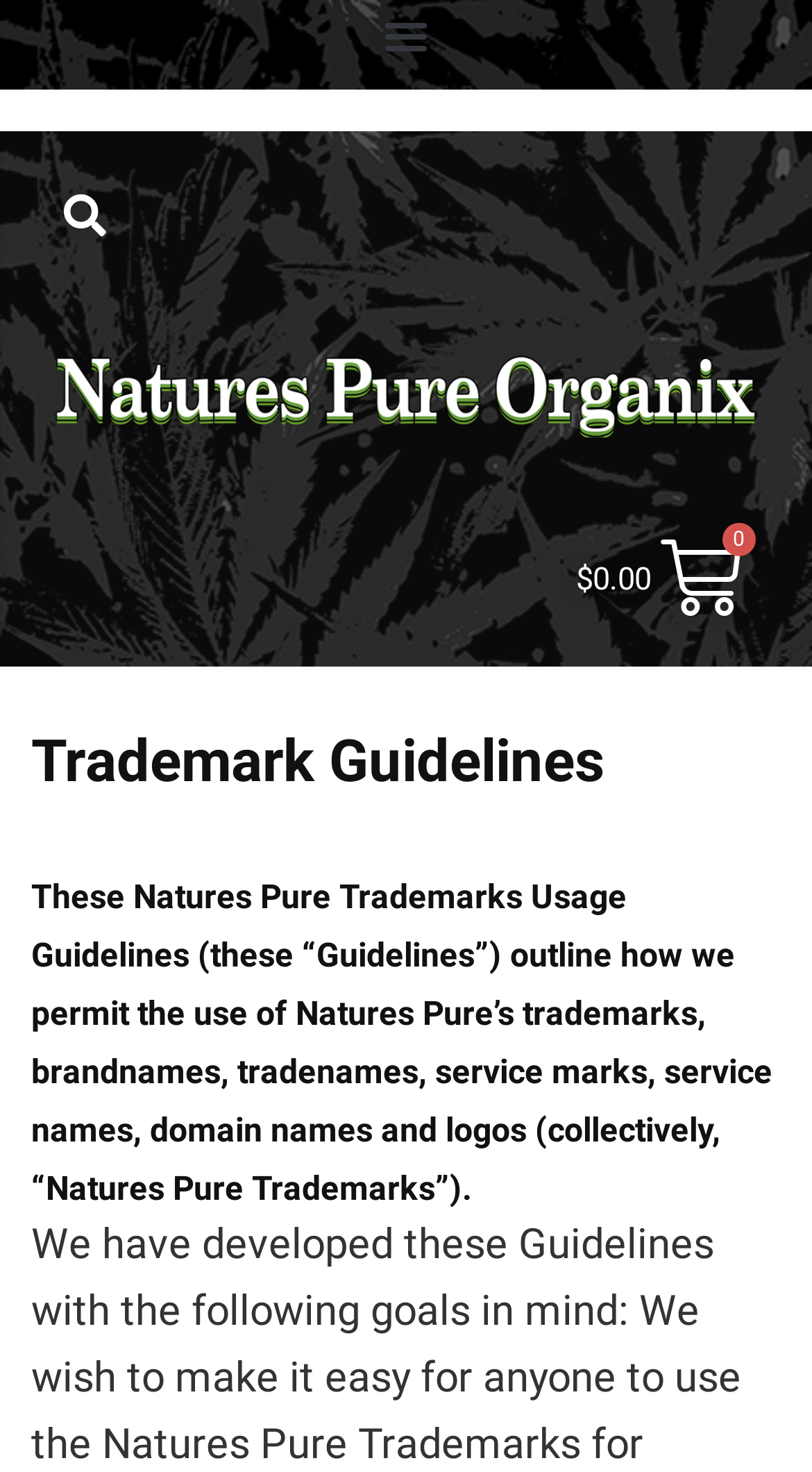Determine the bounding box coordinates (top-left x, top-left y, bottom-right x, bottom-right y) of the UI element described in the following text: Menu

[0.458, 0.0, 0.542, 0.047]